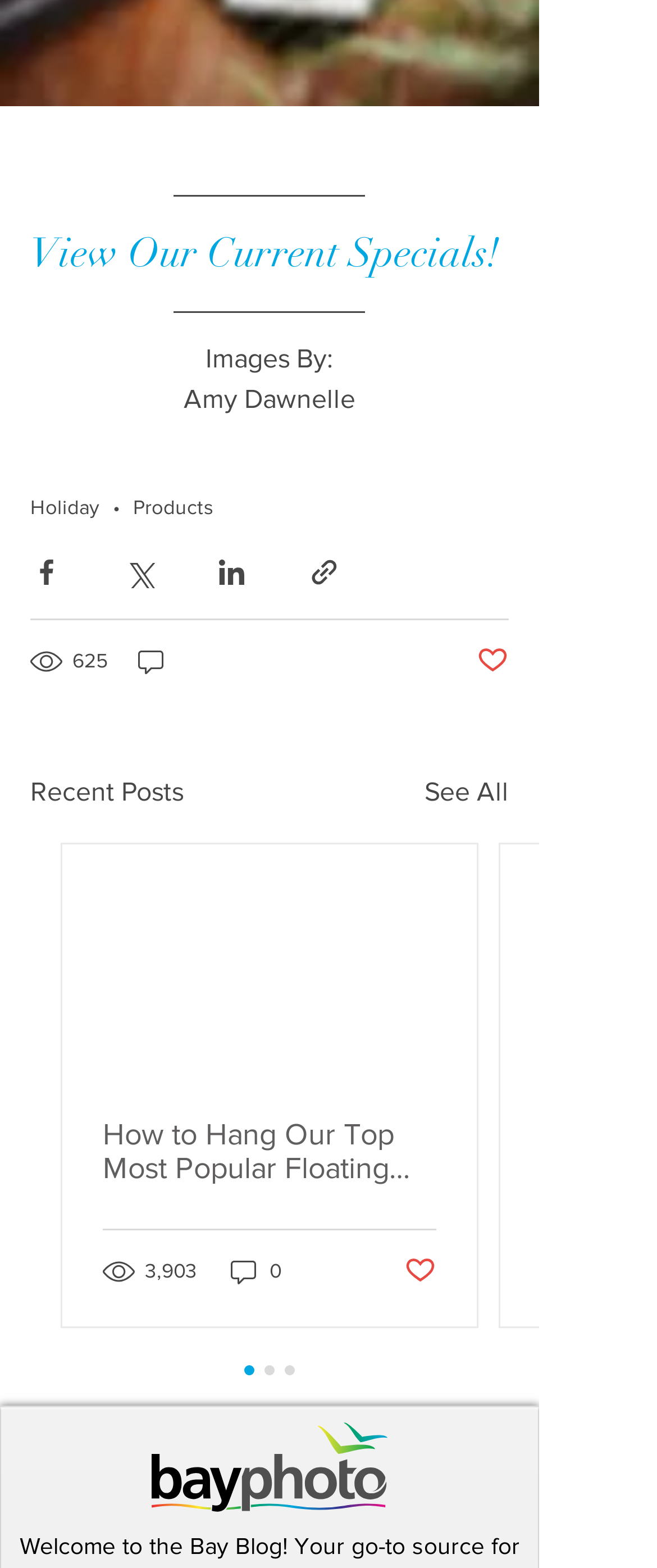Determine the bounding box coordinates of the region I should click to achieve the following instruction: "See all recent posts". Ensure the bounding box coordinates are four float numbers between 0 and 1, i.e., [left, top, right, bottom].

[0.646, 0.492, 0.774, 0.518]